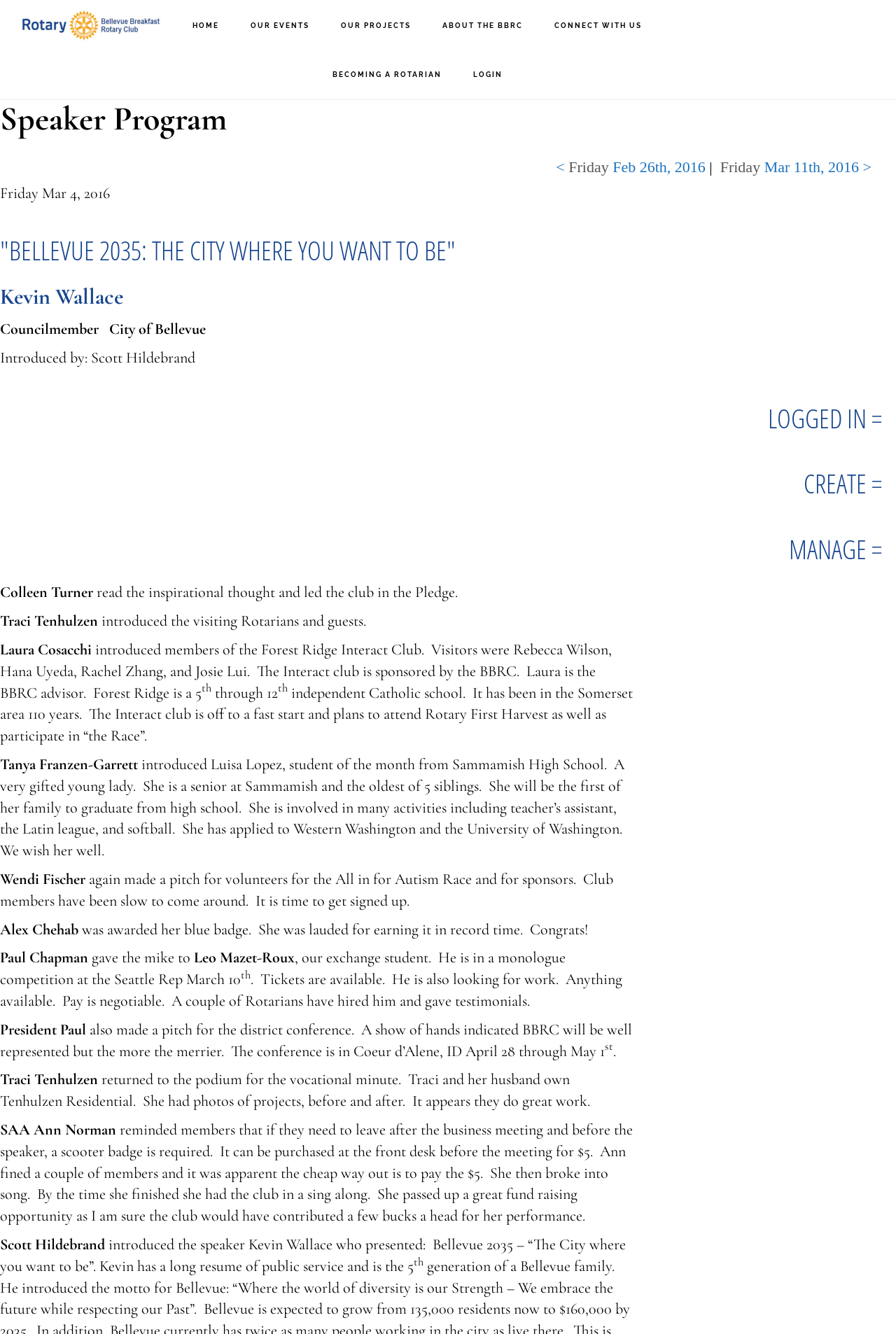Use a single word or phrase to answer the question: What is the name of the Rotary Club?

Bellevue Breakfast Rotary Club